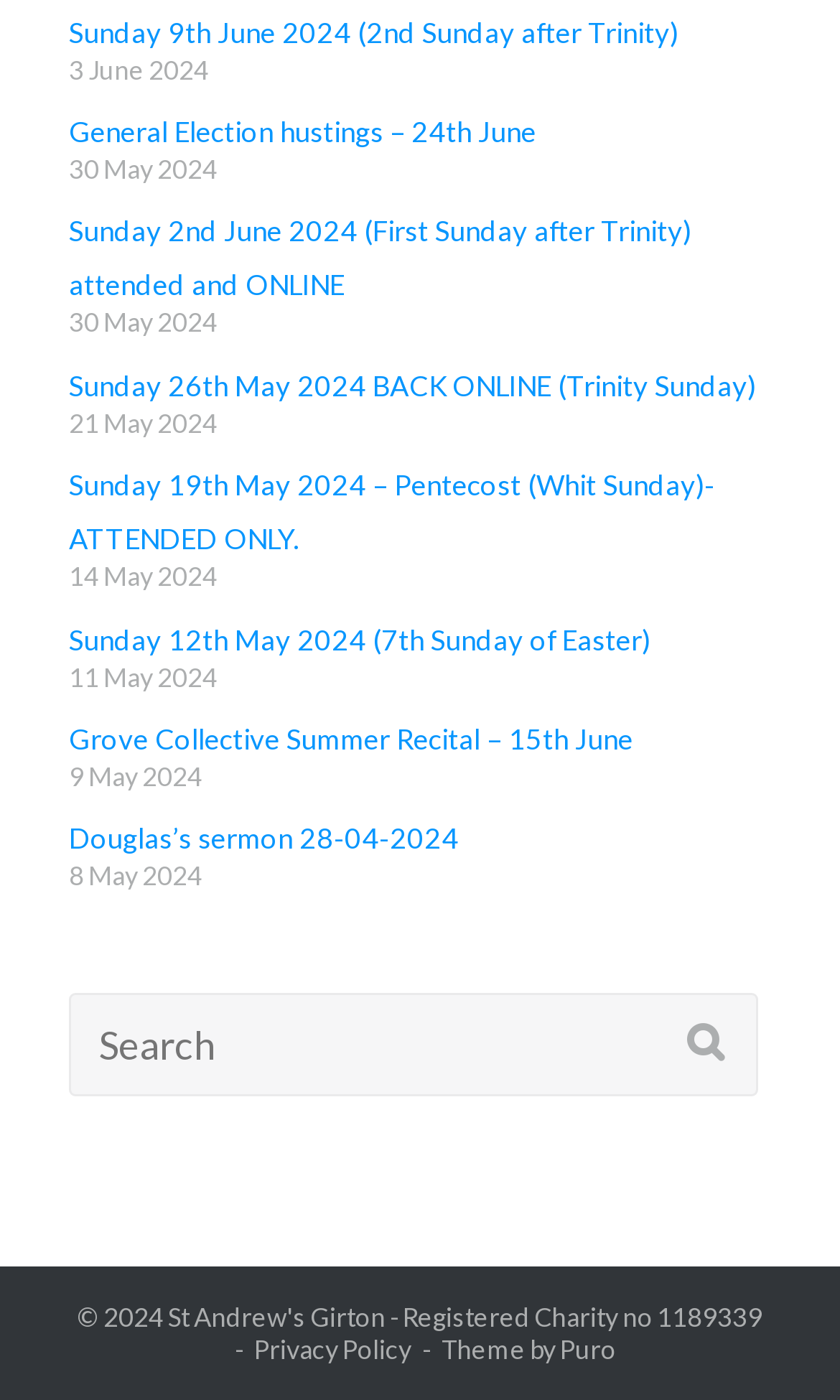Please specify the bounding box coordinates for the clickable region that will help you carry out the instruction: "Search for something".

[0.082, 0.71, 0.903, 0.782]